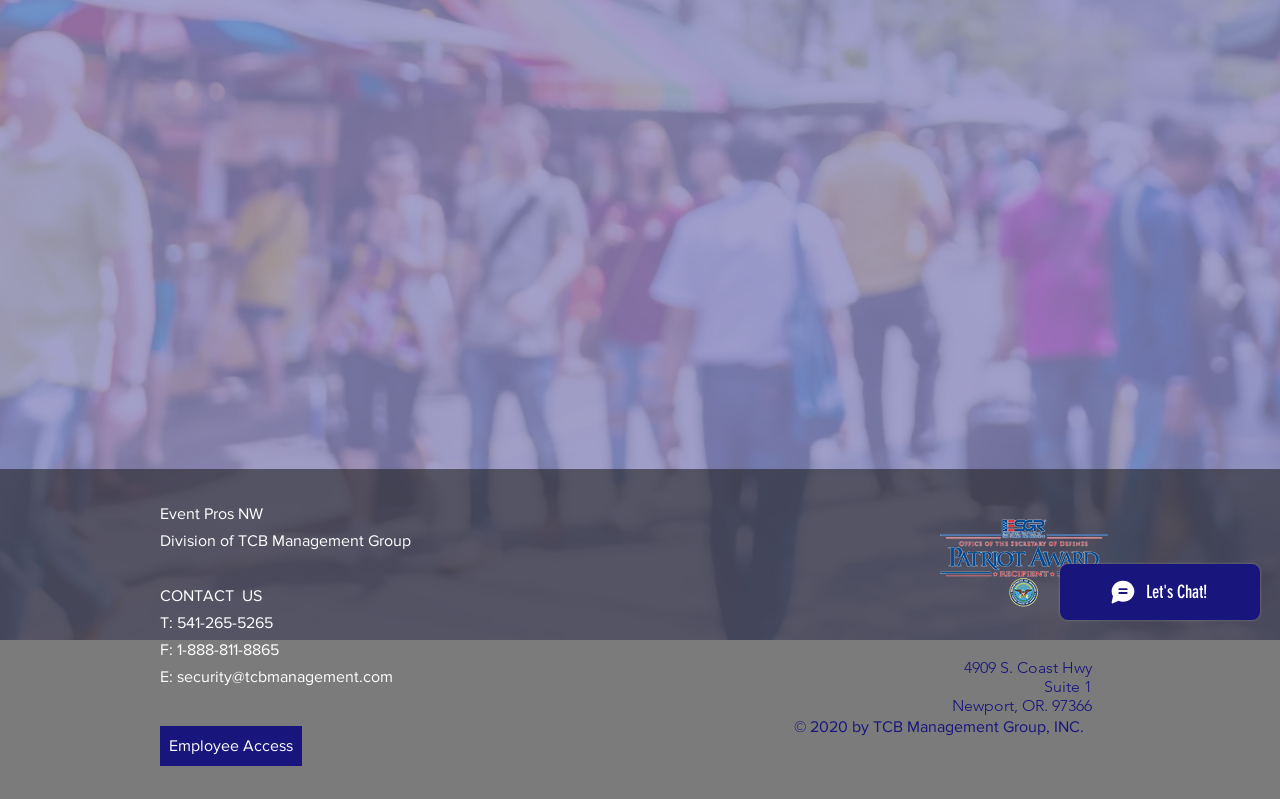Using the element description: "Employee Access", determine the bounding box coordinates for the specified UI element. The coordinates should be four float numbers between 0 and 1, [left, top, right, bottom].

[0.125, 0.909, 0.236, 0.959]